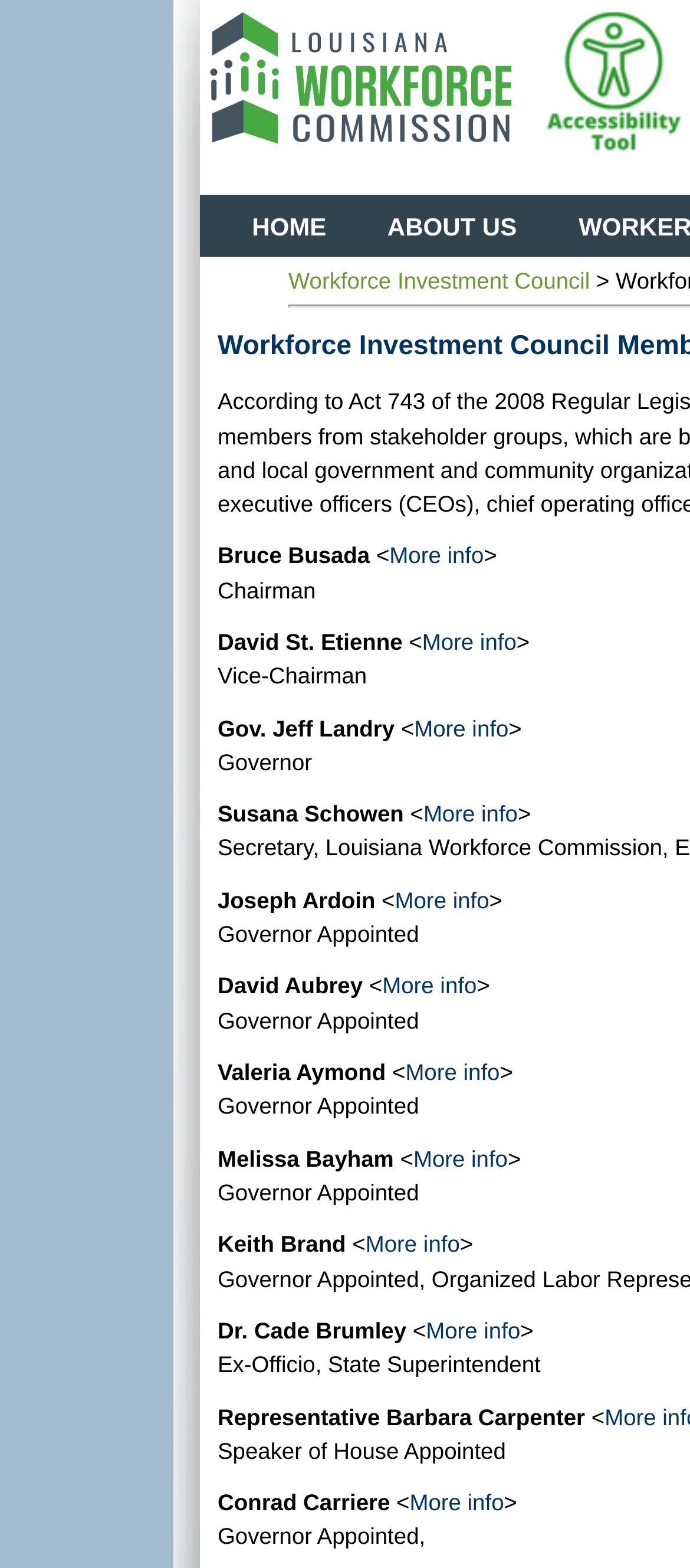What is the position of Dr. Cade Brumley?
Provide an in-depth and detailed answer to the question.

I searched for Dr. Cade Brumley's name on the webpage and found that his position is Ex-Officio, State Superintendent.